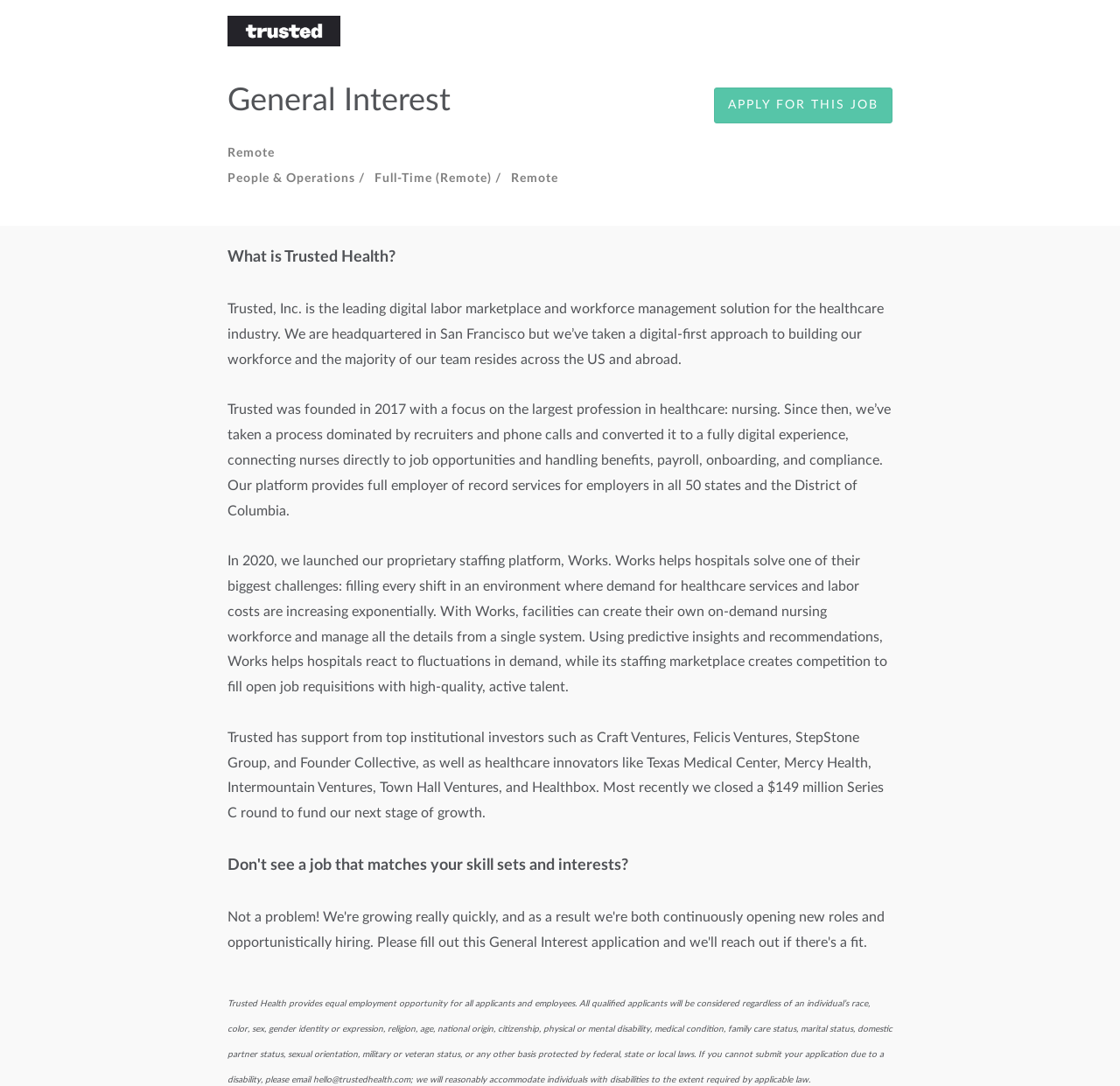Based on the element description alt="Trusted logo", identify the bounding box coordinates for the UI element. The coordinates should be in the format (top-left x, top-left y, bottom-right x, bottom-right y) and within the 0 to 1 range.

[0.203, 0.014, 0.304, 0.05]